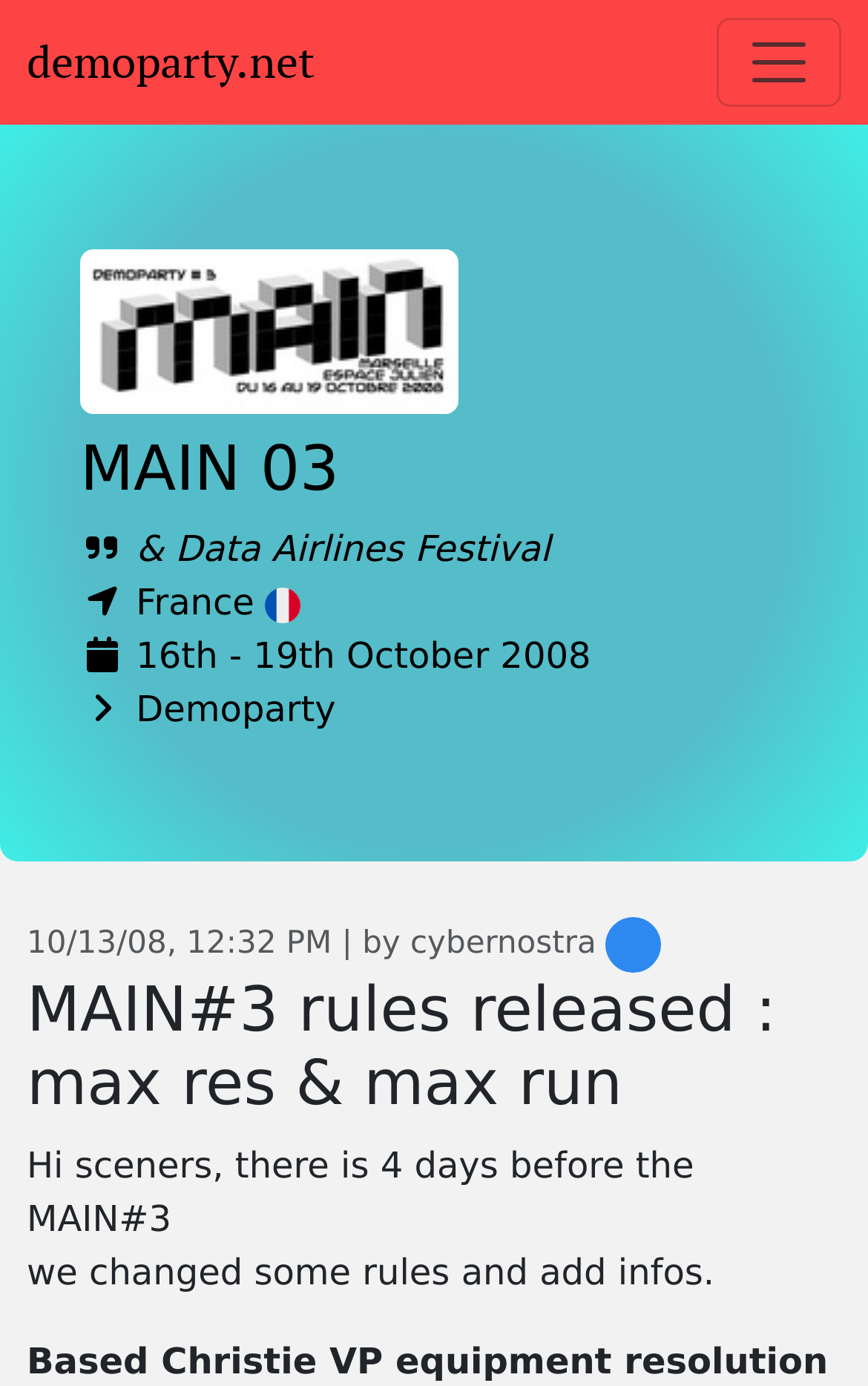Show me the bounding box coordinates of the clickable region to achieve the task as per the instruction: "Visit the demoparty.net website".

[0.031, 0.013, 0.362, 0.077]